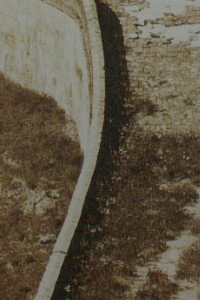What is the wall made of?
Refer to the image and answer the question using a single word or phrase.

Stonework